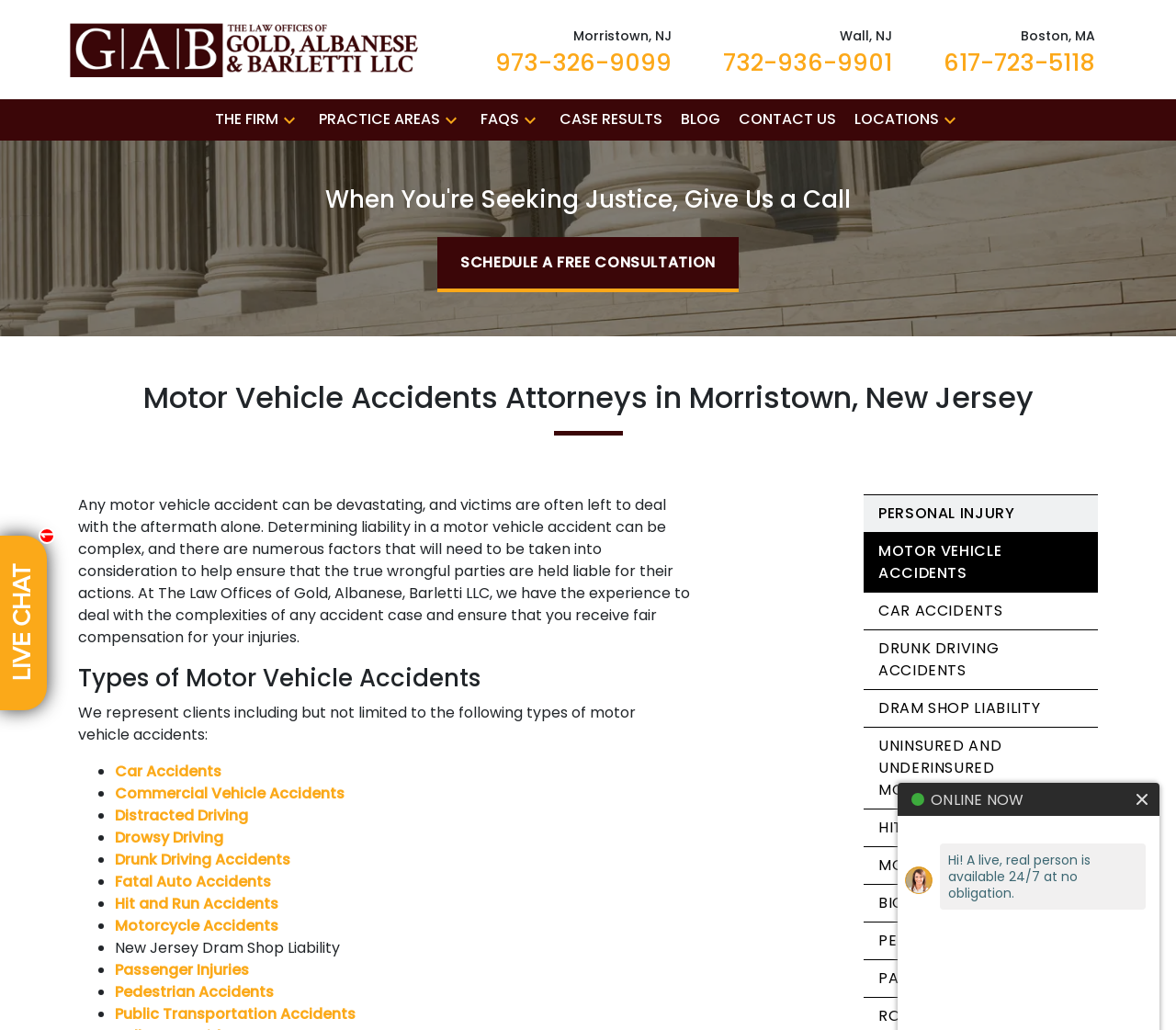Identify the first-level heading on the webpage and generate its text content.

Motor Vehicle Accidents Attorneys in Morristown, New Jersey